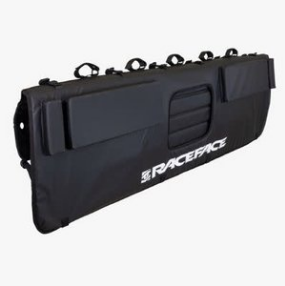Please give a concise answer to this question using a single word or phrase: 
How many attachment points does the pad have?

Multiple